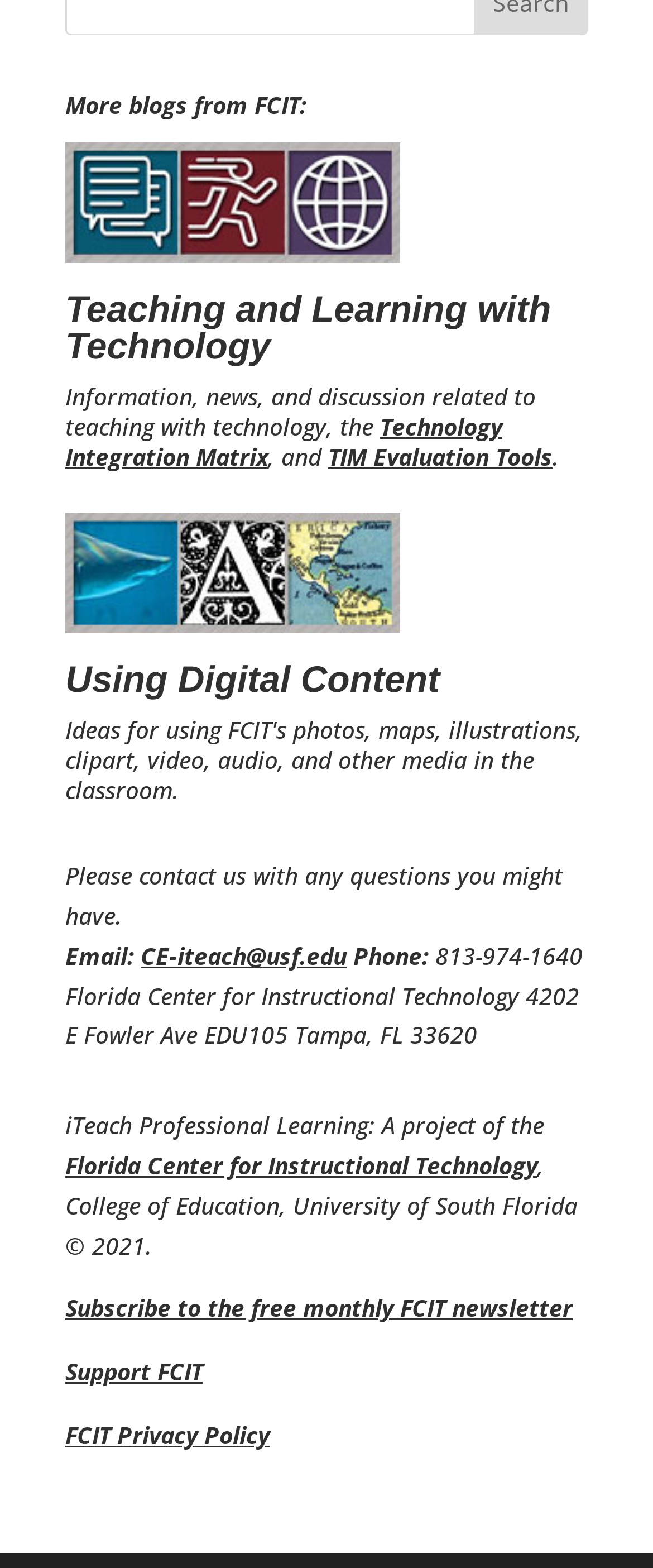What is the name of the project that iTeach Professional Learning is a part of?
Based on the image, give a one-word or short phrase answer.

Florida Center for Instructional Technology